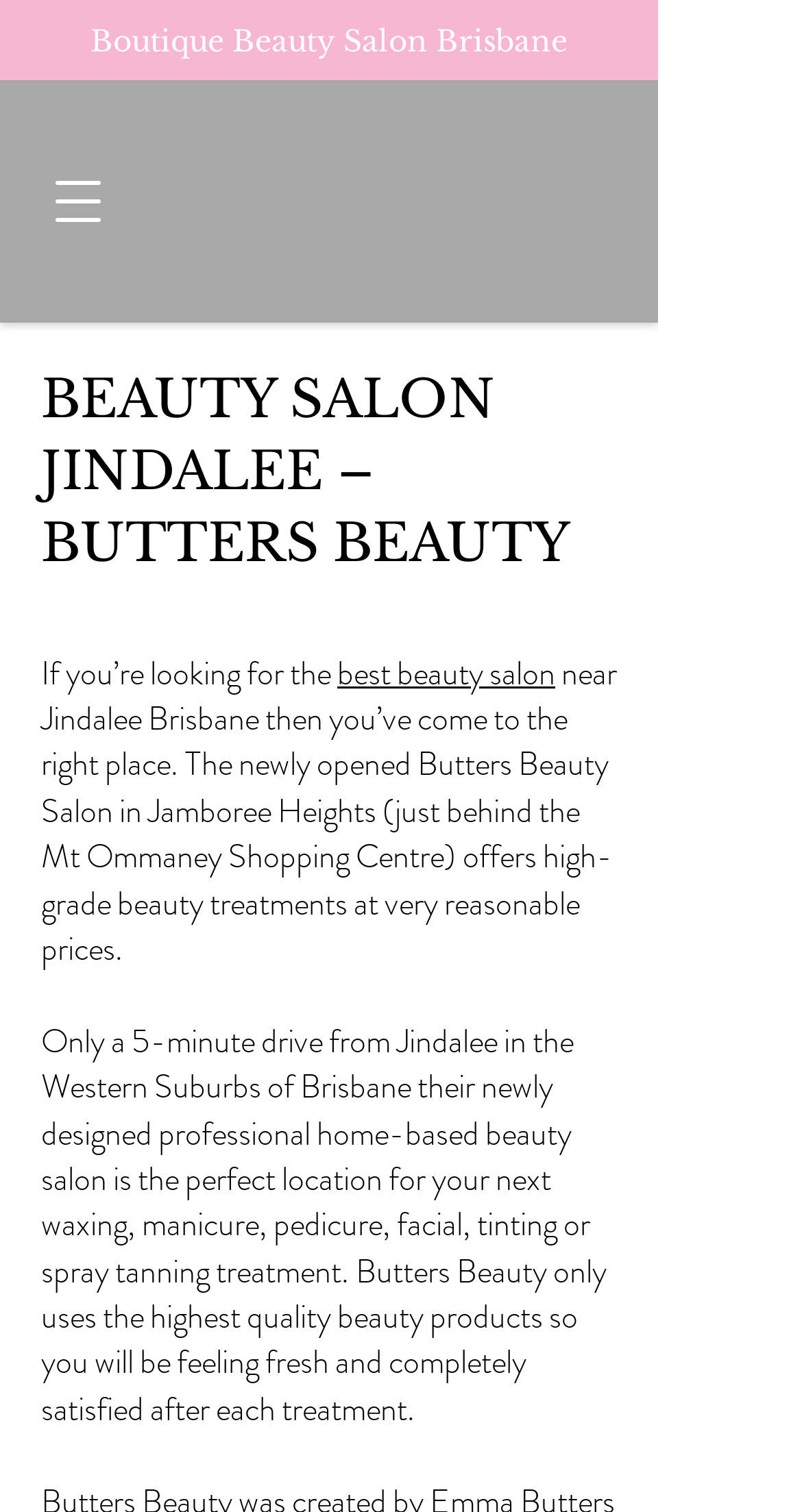Craft a detailed narrative of the webpage's structure and content.

The webpage is about Butters Beauty Salon, a boutique beauty salon located in Jamboree Heights, Brisbane. At the top left corner, there is a button to open the navigation menu. Below it, there is a large heading that reads "Boutique Beauty Salon Brisbane". To the right of the heading, there is an image of the salon's logo, "BB new again 500px.png". 

Below the logo, there is a prominent heading that reads "BEAUTY SALON JINDALEE – BUTTERS BEAUTY". Following this heading, there is a brief introduction to the salon, which mentions that it offers high-grade beauty treatments at reasonable prices. The introduction is divided into two paragraphs. The first paragraph mentions that the salon is located in Jamboree Heights, near Jindalee Brisbane, and offers various beauty treatments. The second paragraph provides more details about the salon, including its location, the quality of its beauty products, and the satisfaction guarantee.

There are a total of 4 headings on the page, including the title of the webpage, "Beauty Salon Jindalee | Butters Beauty". There is one image on the page, which is the salon's logo. There are also several blocks of text, including the introduction and the description of the salon's services. Overall, the webpage provides a brief overview of Butters Beauty Salon and its services.